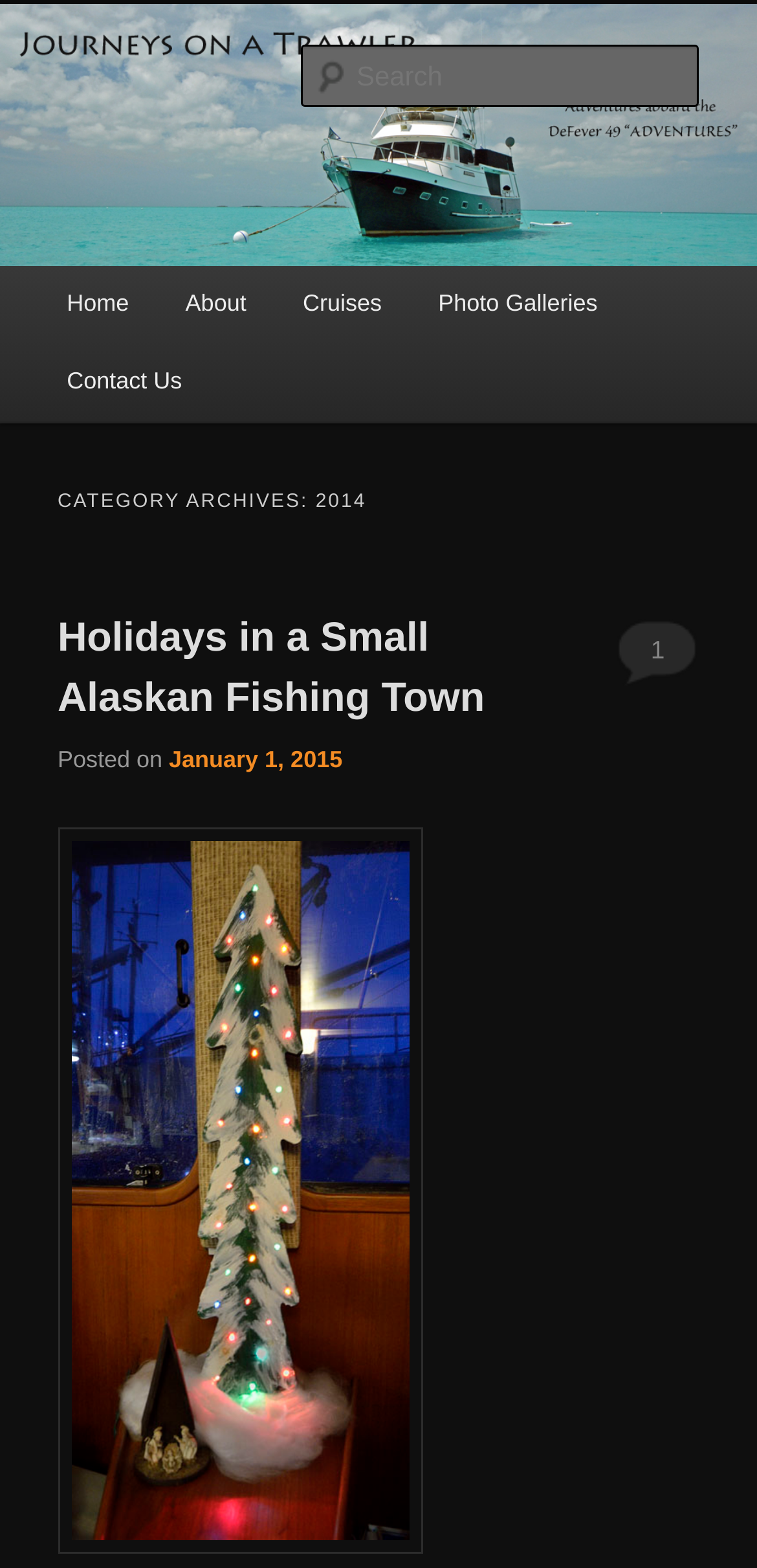Select the bounding box coordinates of the element I need to click to carry out the following instruction: "Search for something".

[0.396, 0.029, 0.924, 0.068]